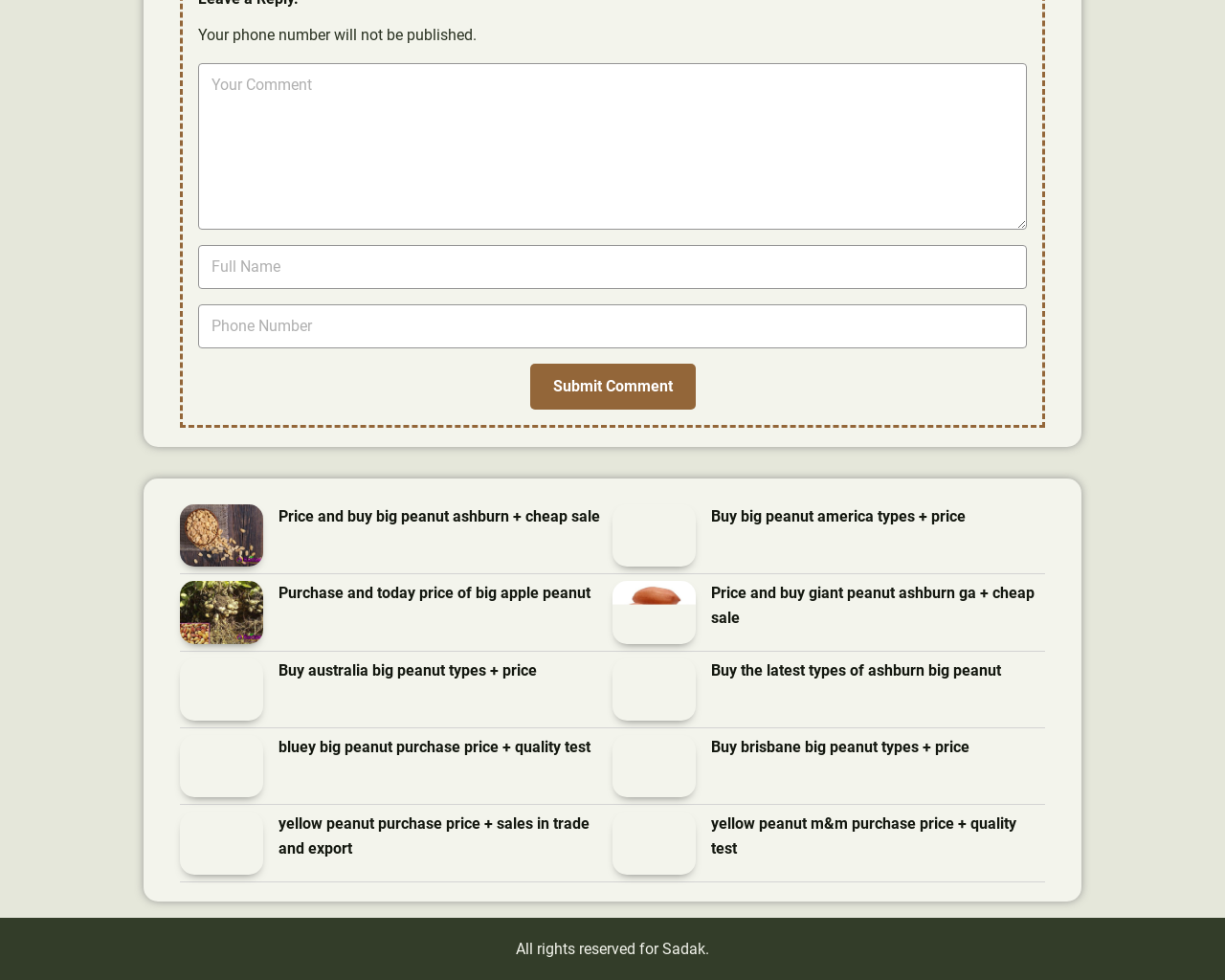Please determine the bounding box coordinates for the element that should be clicked to follow these instructions: "Submit your comment".

[0.432, 0.371, 0.568, 0.418]